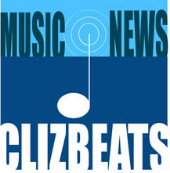Offer a comprehensive description of the image.

The image features the logo of Clizbeats, a platform dedicated to music news and updates. The design is characterized by bold typography, with the word "MUSIC" prominently displayed at the top in a striking blue hue, juxtaposed with "NEWS" in a similar font. Below, the name "CLIZBEATS" is set against a contrasting dark blue background, featuring a musical note graphic that symbolizes the site's focus on the music industry. This logo encapsulates Clizbeats' mission to deliver engaging and informative content related to music trends and notable events, appealing to music enthusiasts and industry professionals alike.